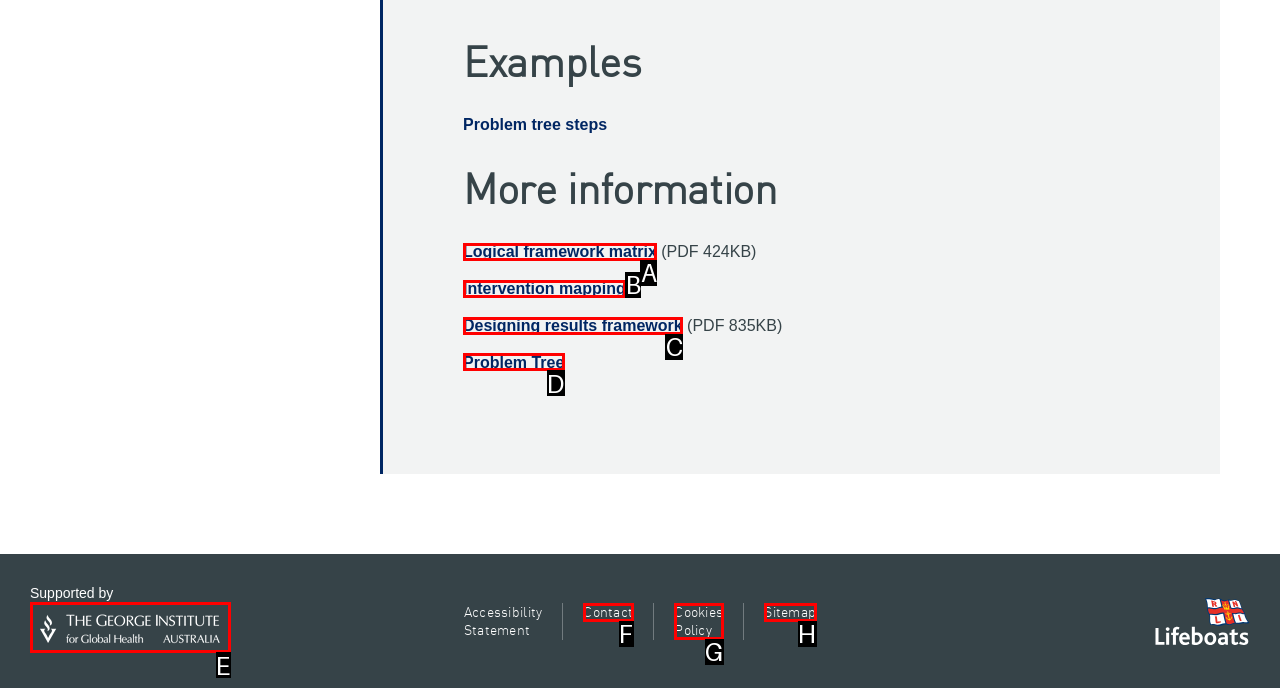Select the option that aligns with the description: Designing results framework
Respond with the letter of the correct choice from the given options.

C